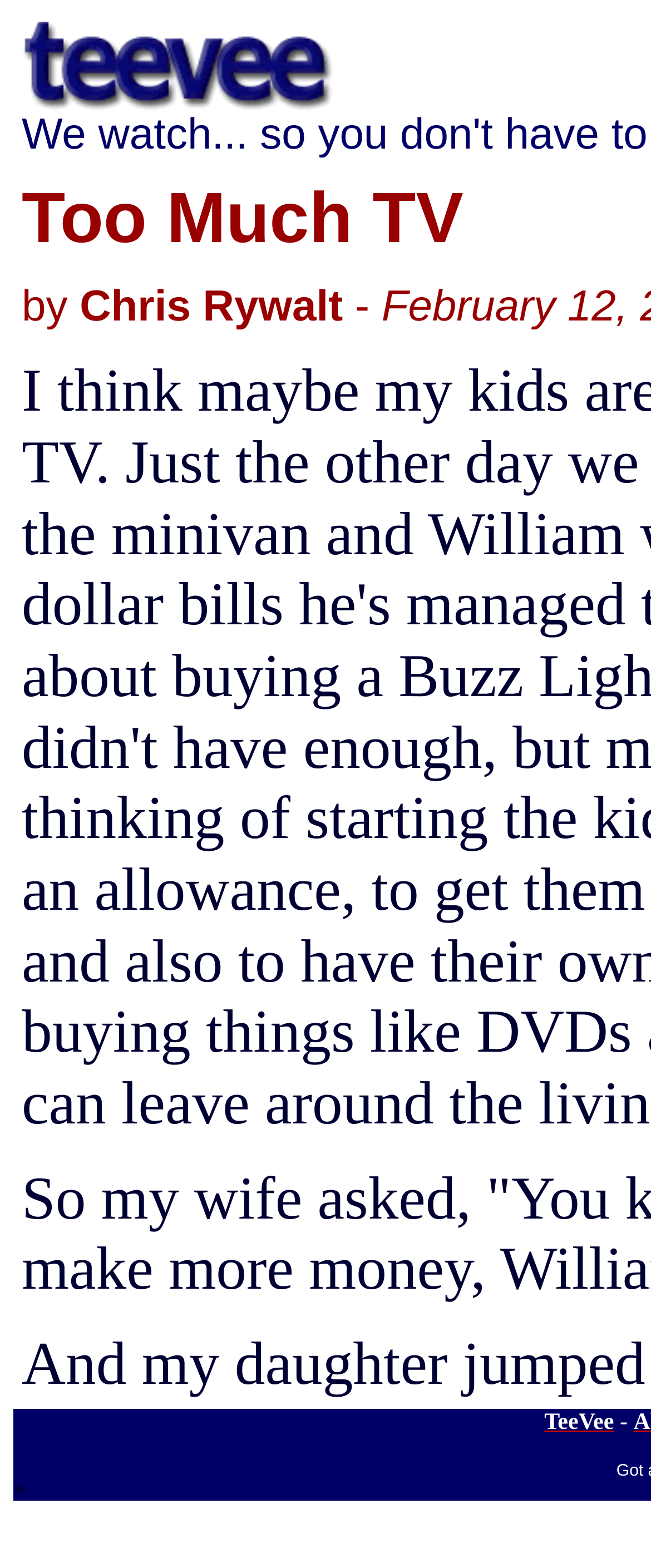Can you determine the main header of this webpage?

Too Much TV